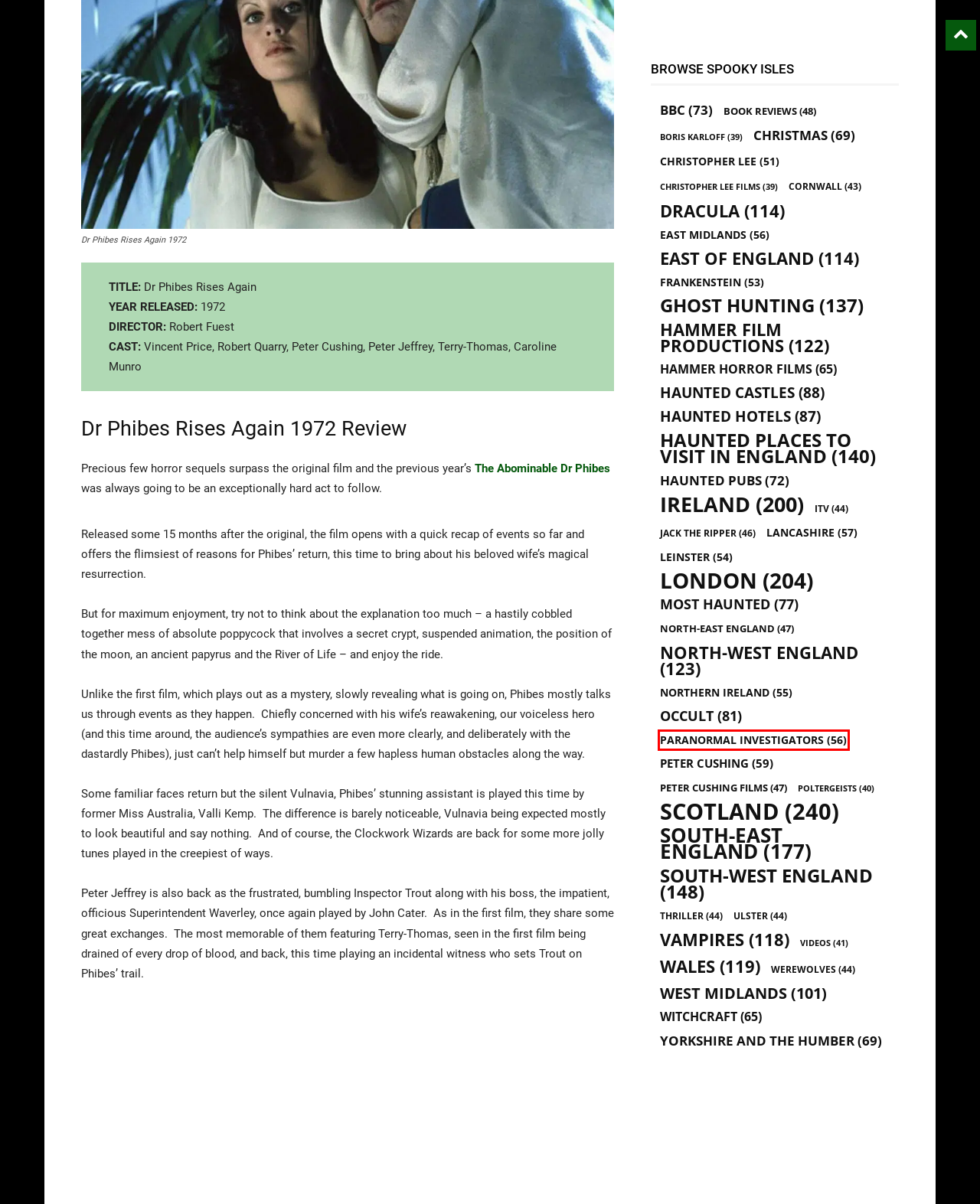Look at the screenshot of a webpage where a red rectangle bounding box is present. Choose the webpage description that best describes the new webpage after clicking the element inside the red bounding box. Here are the candidates:
A. Hammer Horror Films Archives | Spooky Isles
B. Werewolves Archives | Spooky Isles
C. Dracula Archives | Spooky Isles
D. Book Reviews Archives | Spooky Isles
E. Paranormal Investigators Archives | Spooky Isles
F. Poltergeists Archives | Spooky Isles
G. Ulster Archives | Spooky Isles
H. Ghost Hunting Archives | Spooky Isles

E